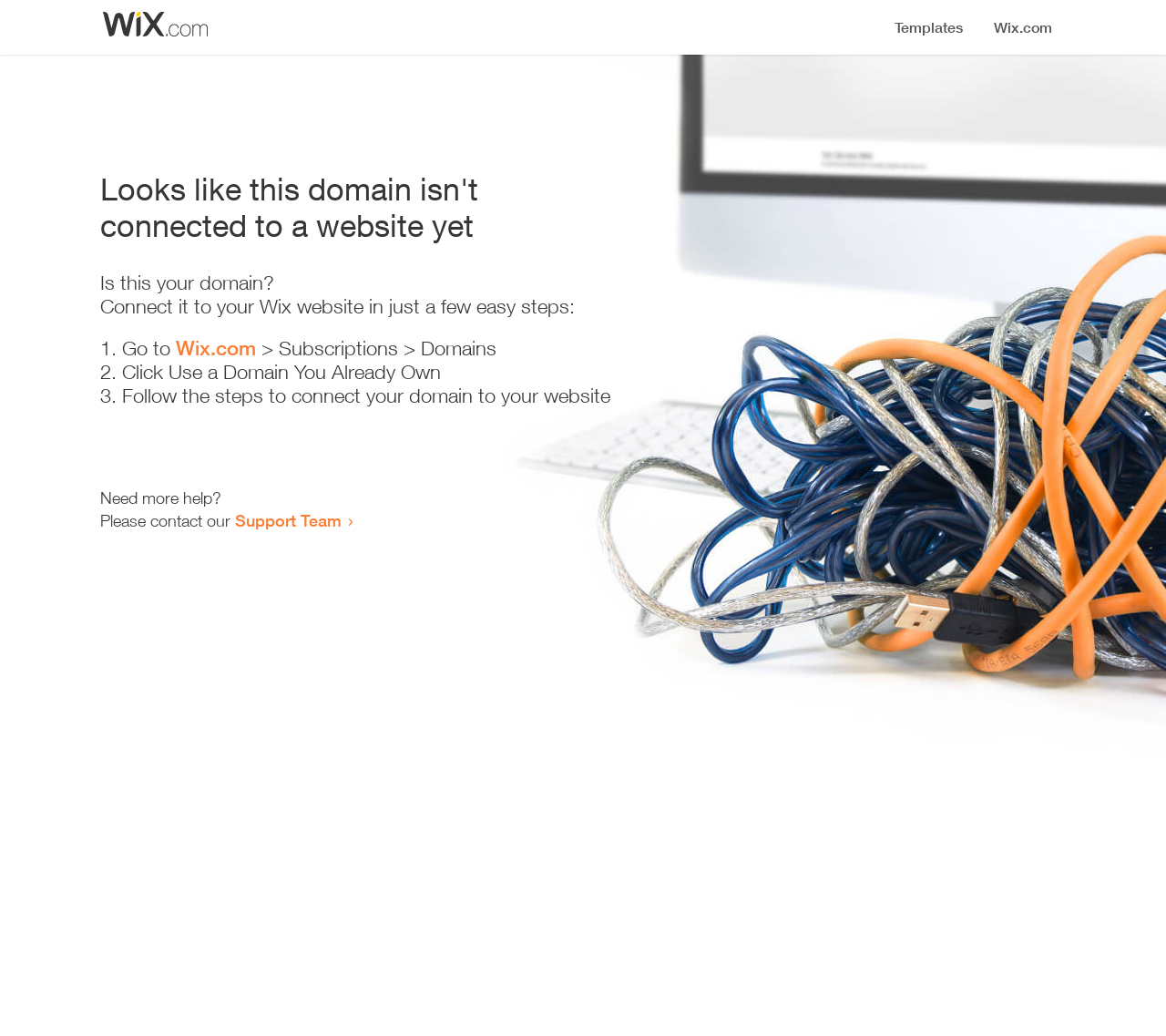What is the status of the domain?
Please provide a comprehensive answer based on the visual information in the image.

Based on the heading 'Looks like this domain isn't connected to a website yet', it is clear that the domain is not connected to a website.